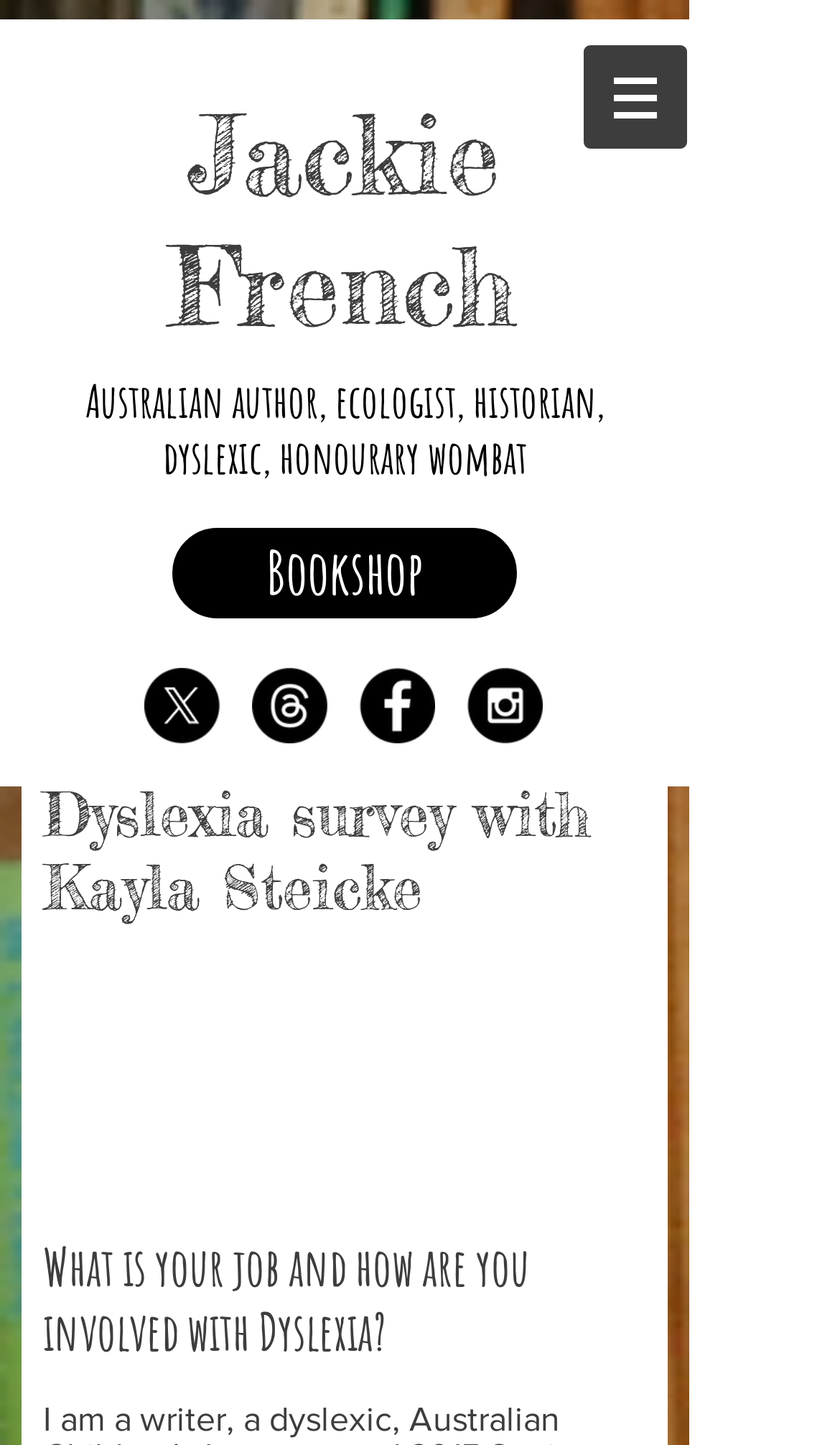Provide a thorough description of this webpage.

The webpage appears to be an interview or survey about dyslexia, featuring Australian author Jackie French. At the top, there is a heading with Jackie French's name, followed by a link with the same text. Below this, there is a longer heading that describes her as an Australian author, ecologist, historian, dyslexic, and honorary wombat.

To the right of these headings, there is a link to a bookshop. Below this, there is a social bar with four links: X, Threads, Facebook - Black Circle, and Instagram - Black Circle. Each of these links has a corresponding image.

In the top-right corner, there is a navigation menu labeled "Site" with a button that has a popup menu. The button has an image.

The main content of the page is an interview or survey with Jackie French, conducted by Kayla Steicke. The title of the survey, "Dyslexia survey with Kayla Steicke", is a heading near the middle of the page. Below this, there is a question, "What is your job and how are you involved with Dyslexia?", followed by a blank space and then another heading with no text.